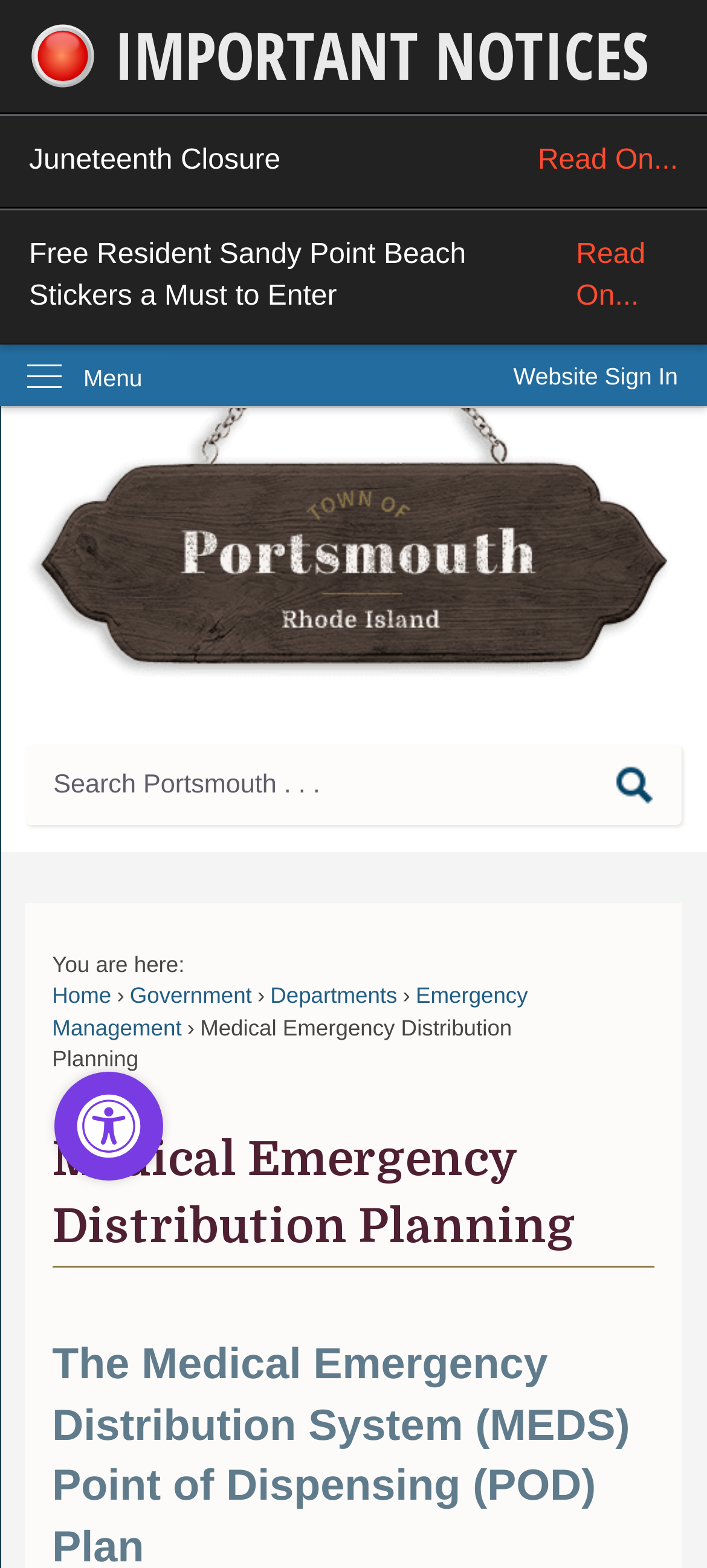Find the bounding box coordinates of the area that needs to be clicked in order to achieve the following instruction: "View emergency alerts". The coordinates should be specified as four float numbers between 0 and 1, i.e., [left, top, right, bottom].

[0.0, 0.0, 1.0, 0.073]